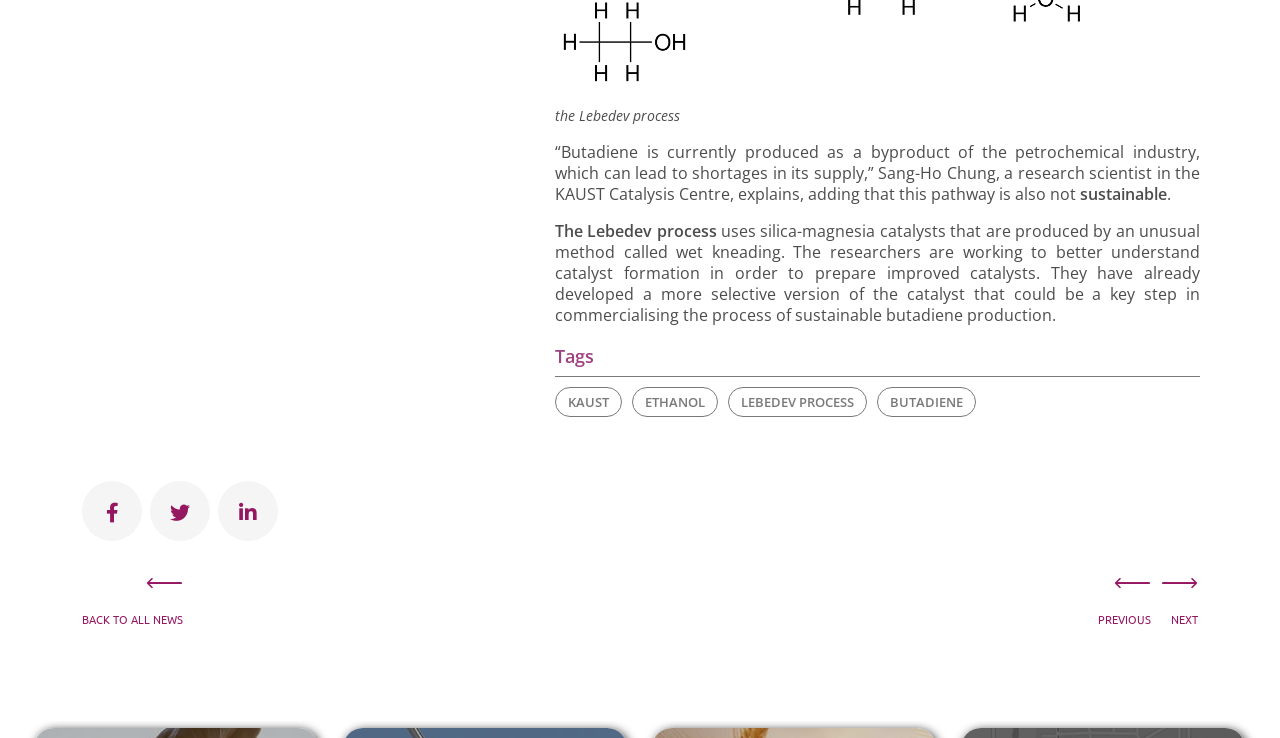Using the description: "Lebedev process", determine the UI element's bounding box coordinates. Ensure the coordinates are in the format of four float numbers between 0 and 1, i.e., [left, top, right, bottom].

[0.569, 0.524, 0.677, 0.565]